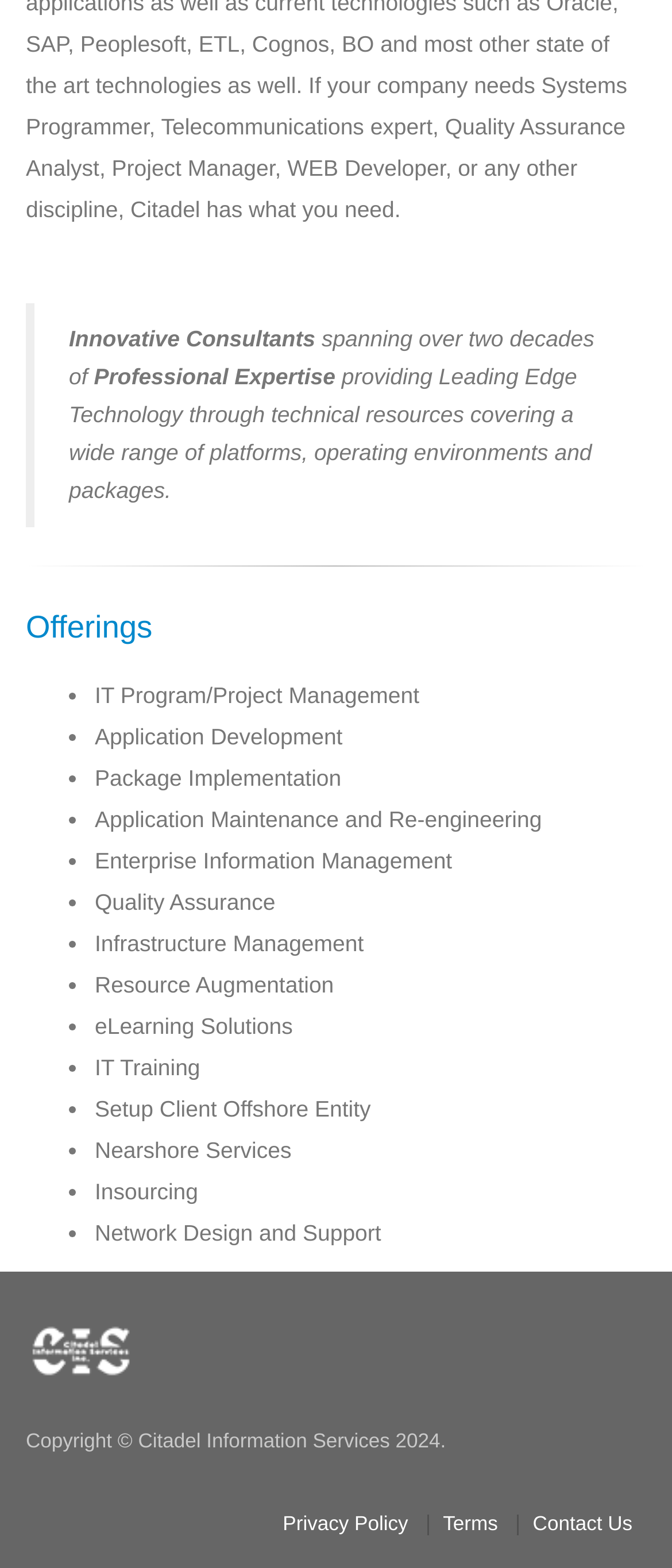Please determine the bounding box of the UI element that matches this description: Privacy Policy. The coordinates should be given as (top-left x, top-left y, bottom-right x, bottom-right y), with all values between 0 and 1.

[0.421, 0.965, 0.607, 0.979]